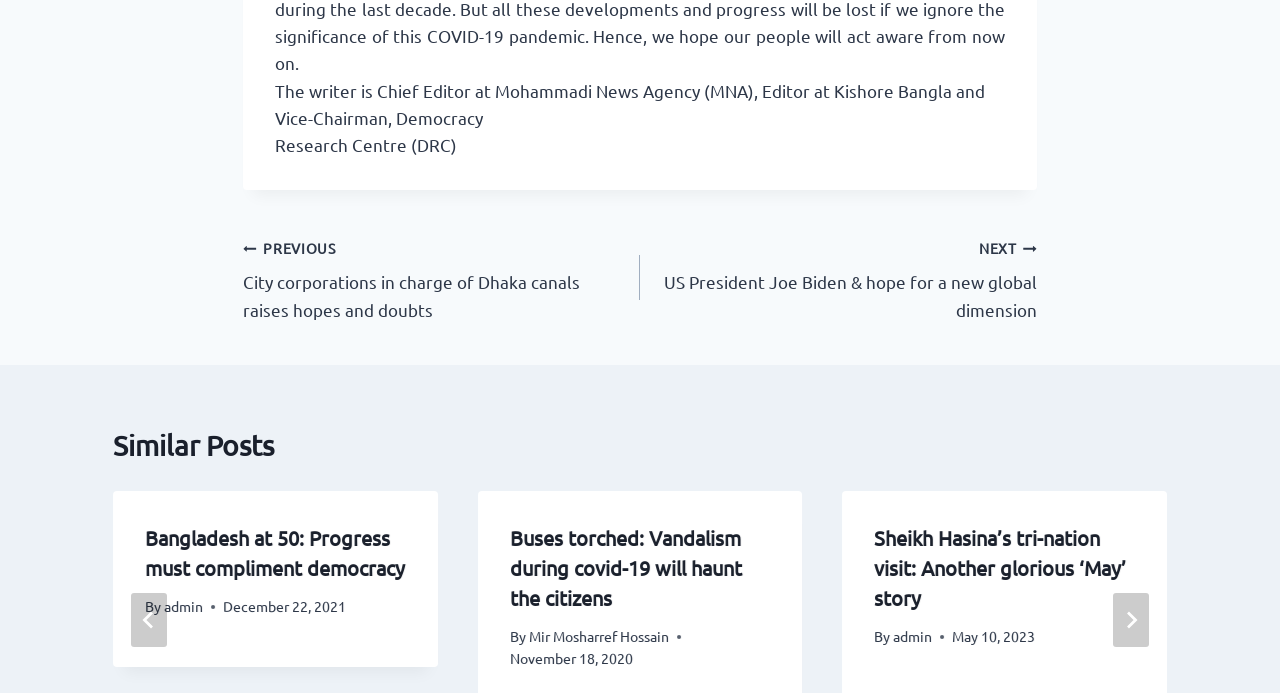Find the bounding box coordinates for the element that must be clicked to complete the instruction: "Click on the 'NEXT US President Joe Biden & hope for a new global dimension' link". The coordinates should be four float numbers between 0 and 1, indicated as [left, top, right, bottom].

[0.5, 0.336, 0.81, 0.466]